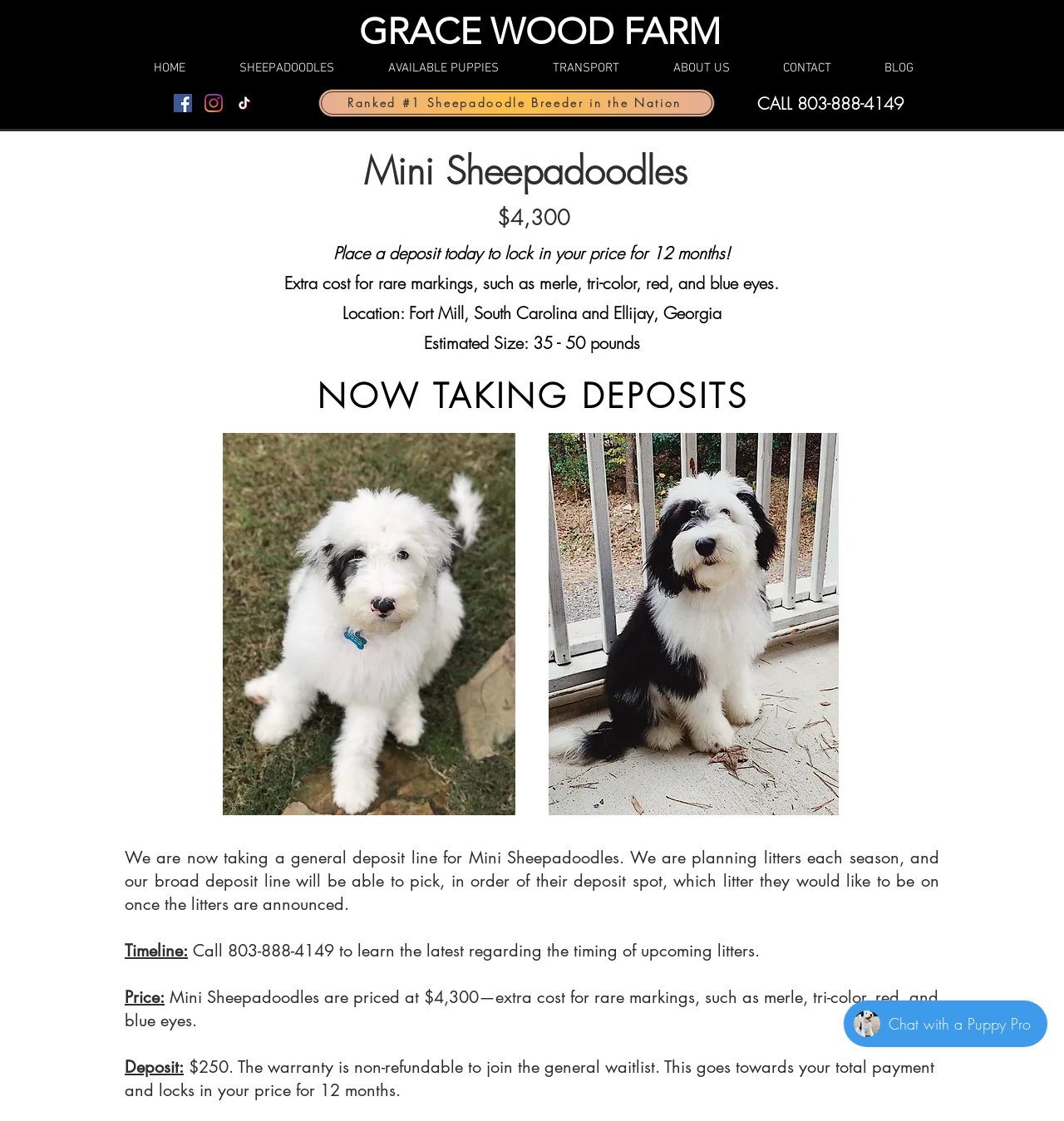Determine the bounding box of the UI element mentioned here: "SHEEPADOODLES". The coordinates must be in the format [left, top, right, bottom] with values ranging from 0 to 1.

[0.199, 0.053, 0.339, 0.07]